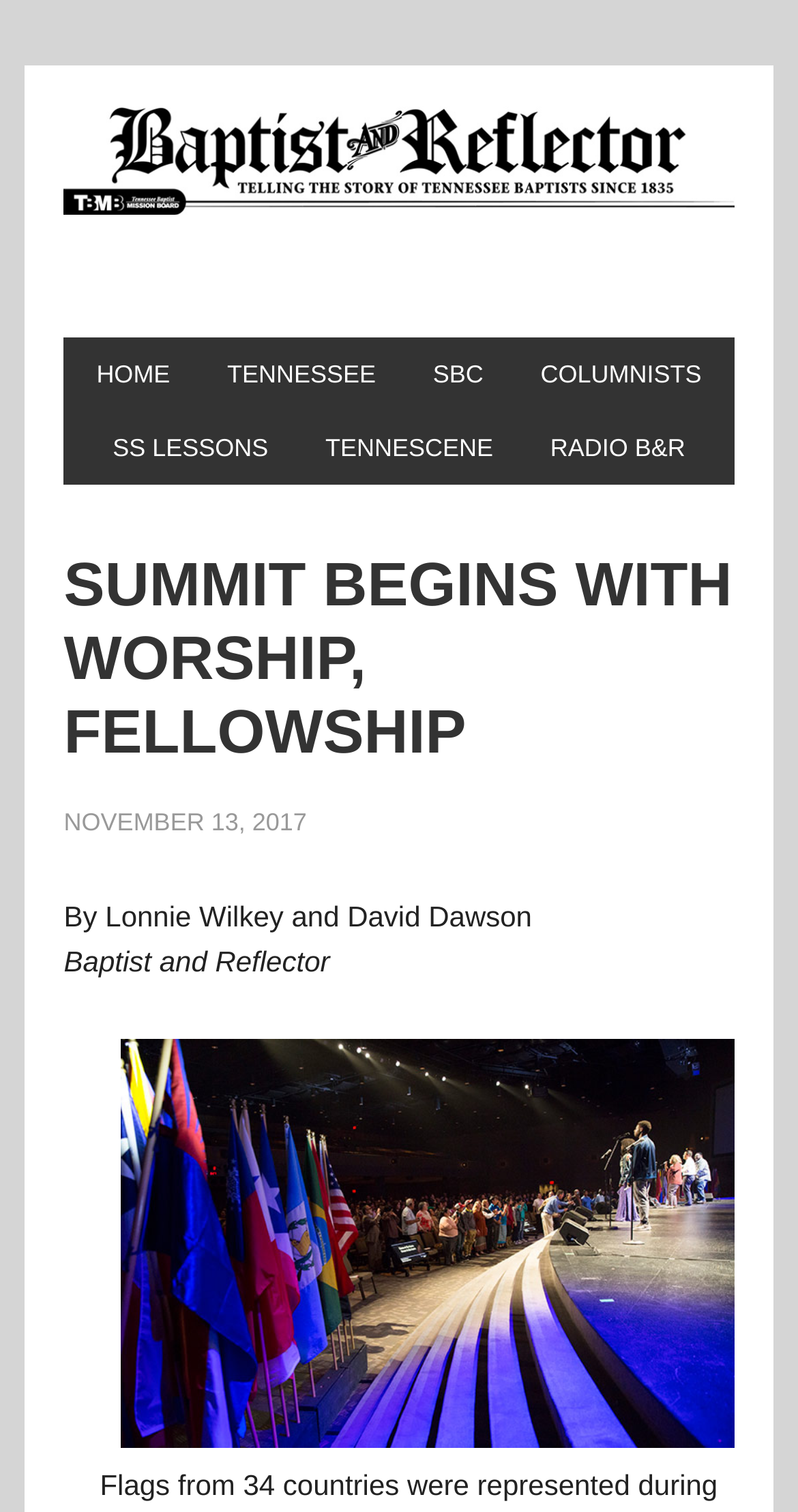What is the name of the publication?
Relying on the image, give a concise answer in one word or a brief phrase.

Baptist and Reflector